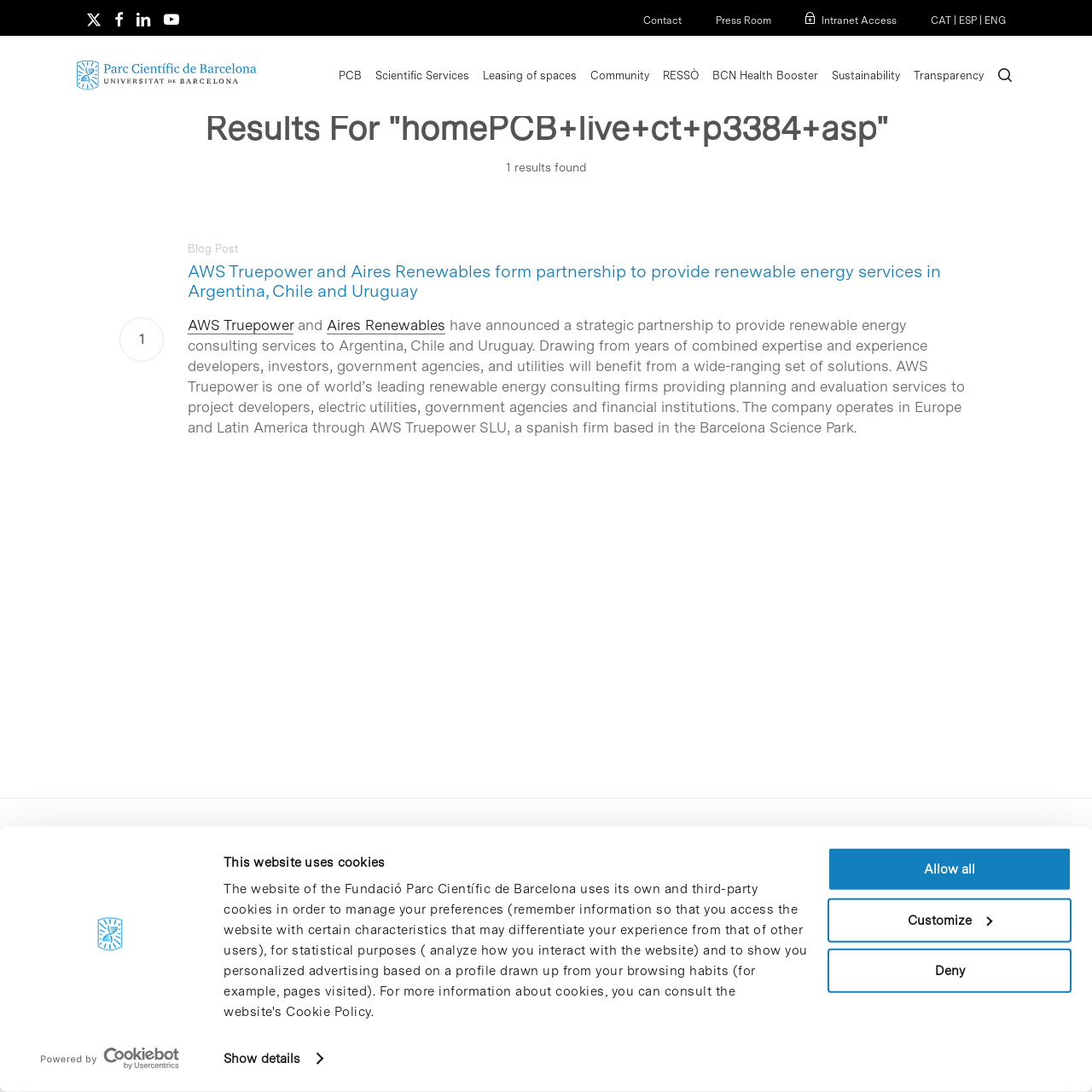What is the address of the scientific park?
We need a detailed and exhaustive answer to the question. Please elaborate.

I found the answer by looking at the static text at the bottom of the webpage, which provides the address of the scientific park.